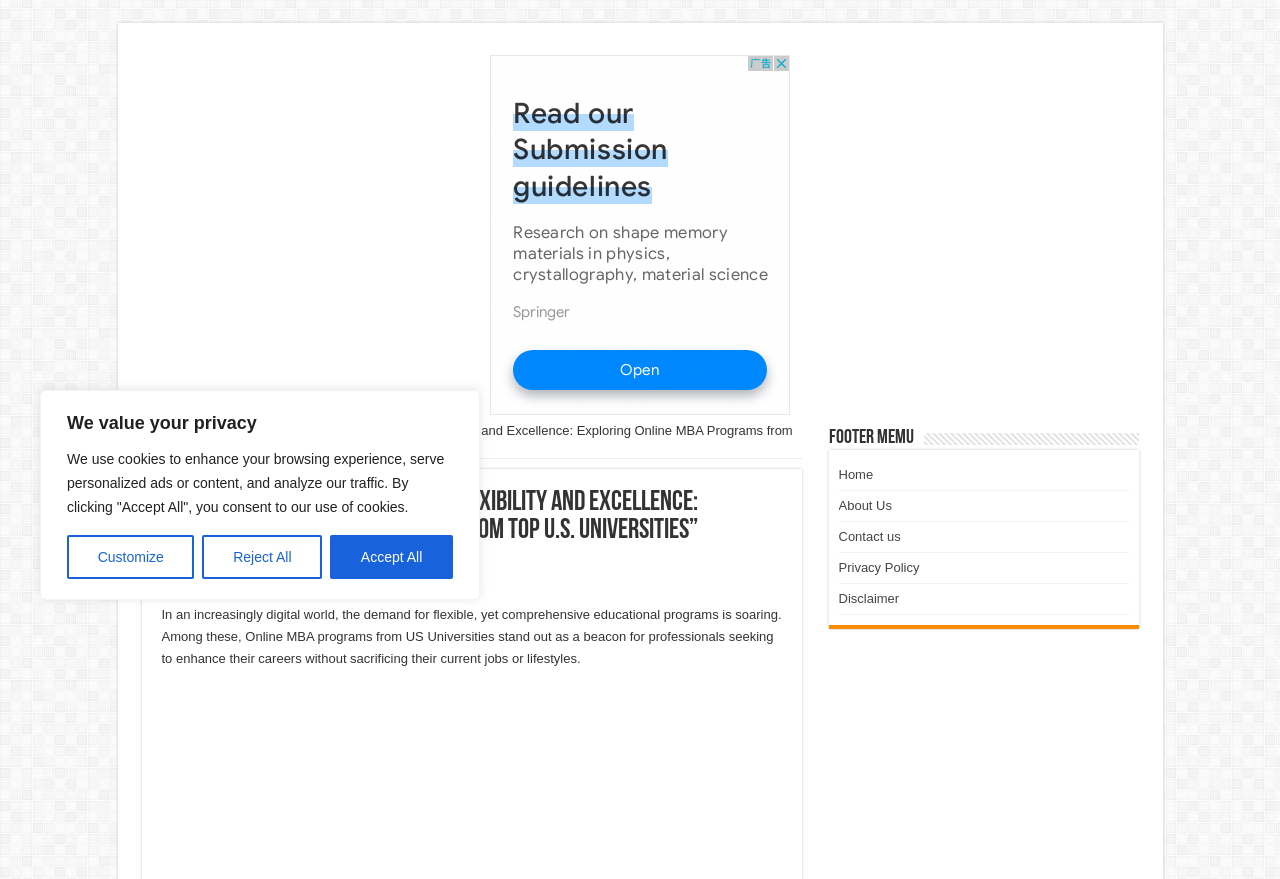Locate the UI element described by NextWhy Do I Keep Oversleeping?Next in the provided webpage screenshot. Return the bounding box coordinates in the format (top-left x, top-left y, bottom-right x, bottom-right y), ensuring all values are between 0 and 1.

None